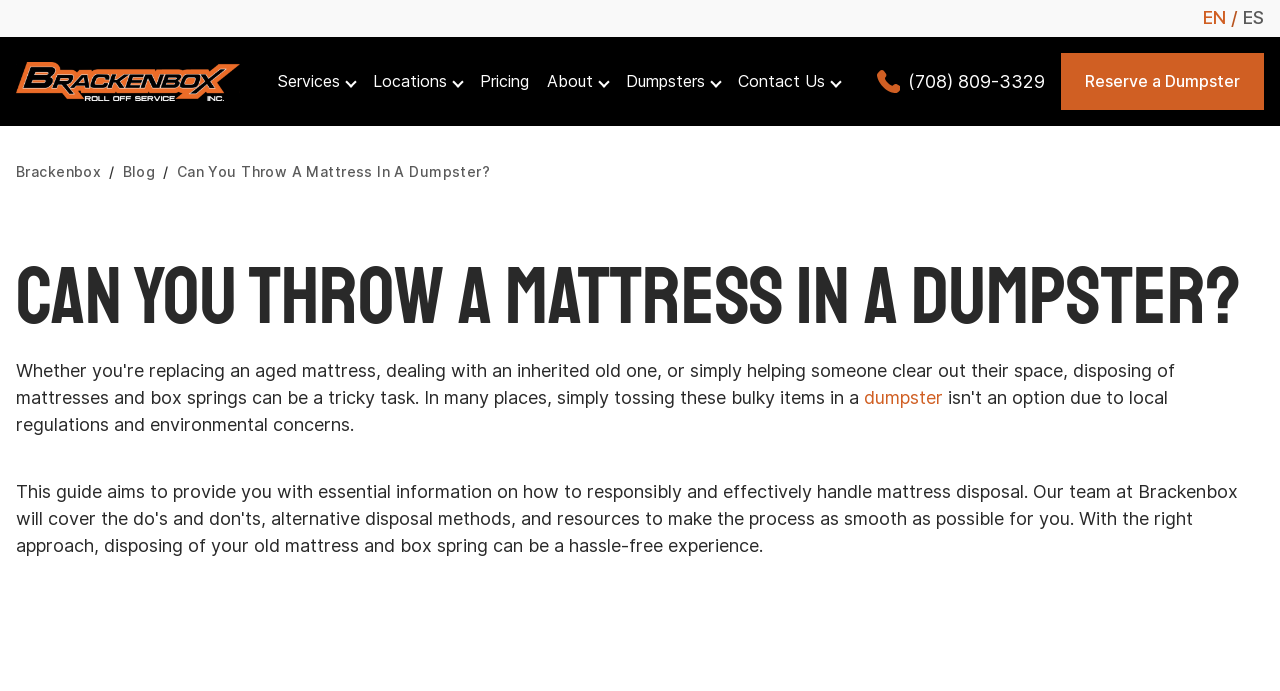Identify the bounding box coordinates for the UI element described as follows: "parent_node: Services". Ensure the coordinates are four float numbers between 0 and 1, formatted as [left, top, right, bottom].

[0.012, 0.086, 0.188, 0.151]